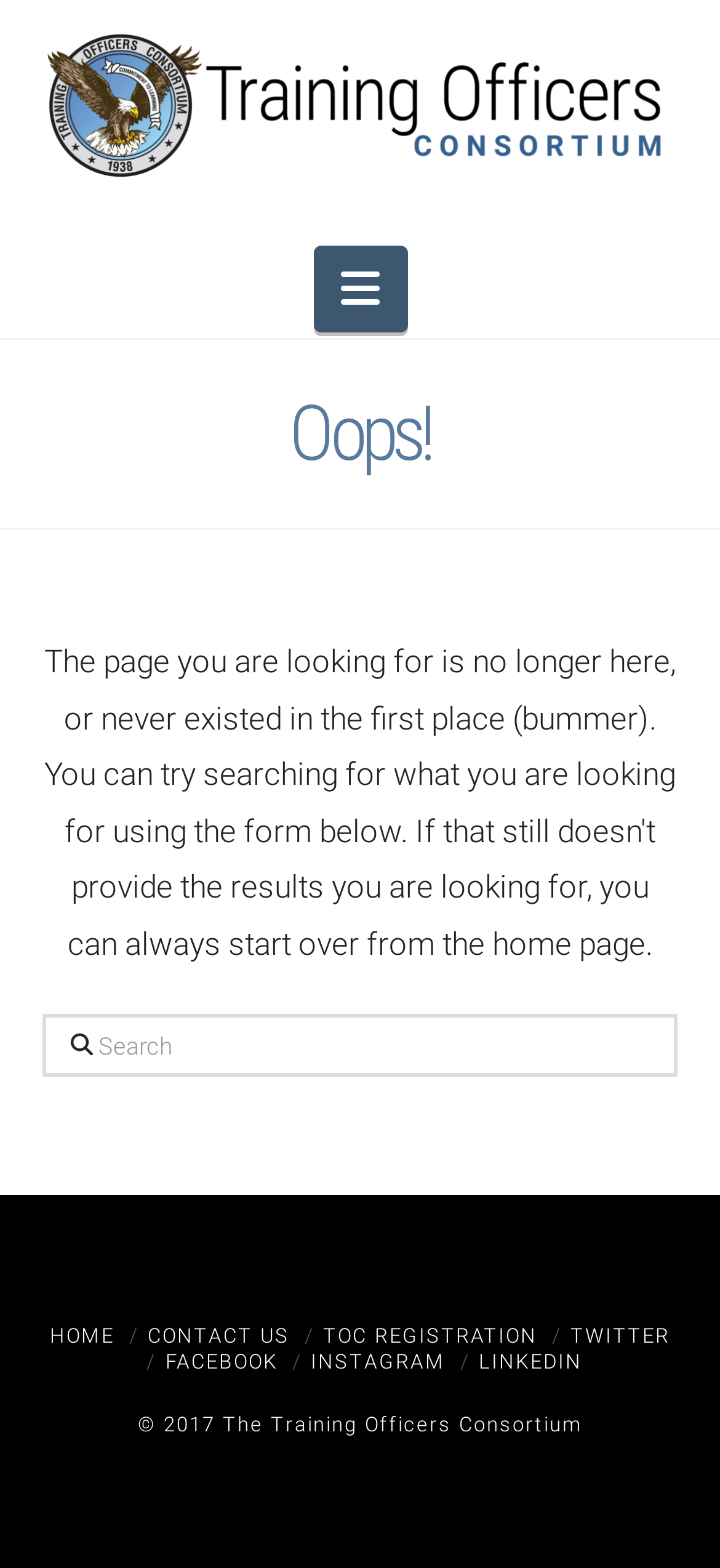How many social media links are at the bottom of the page?
Please look at the screenshot and answer using one word or phrase.

5